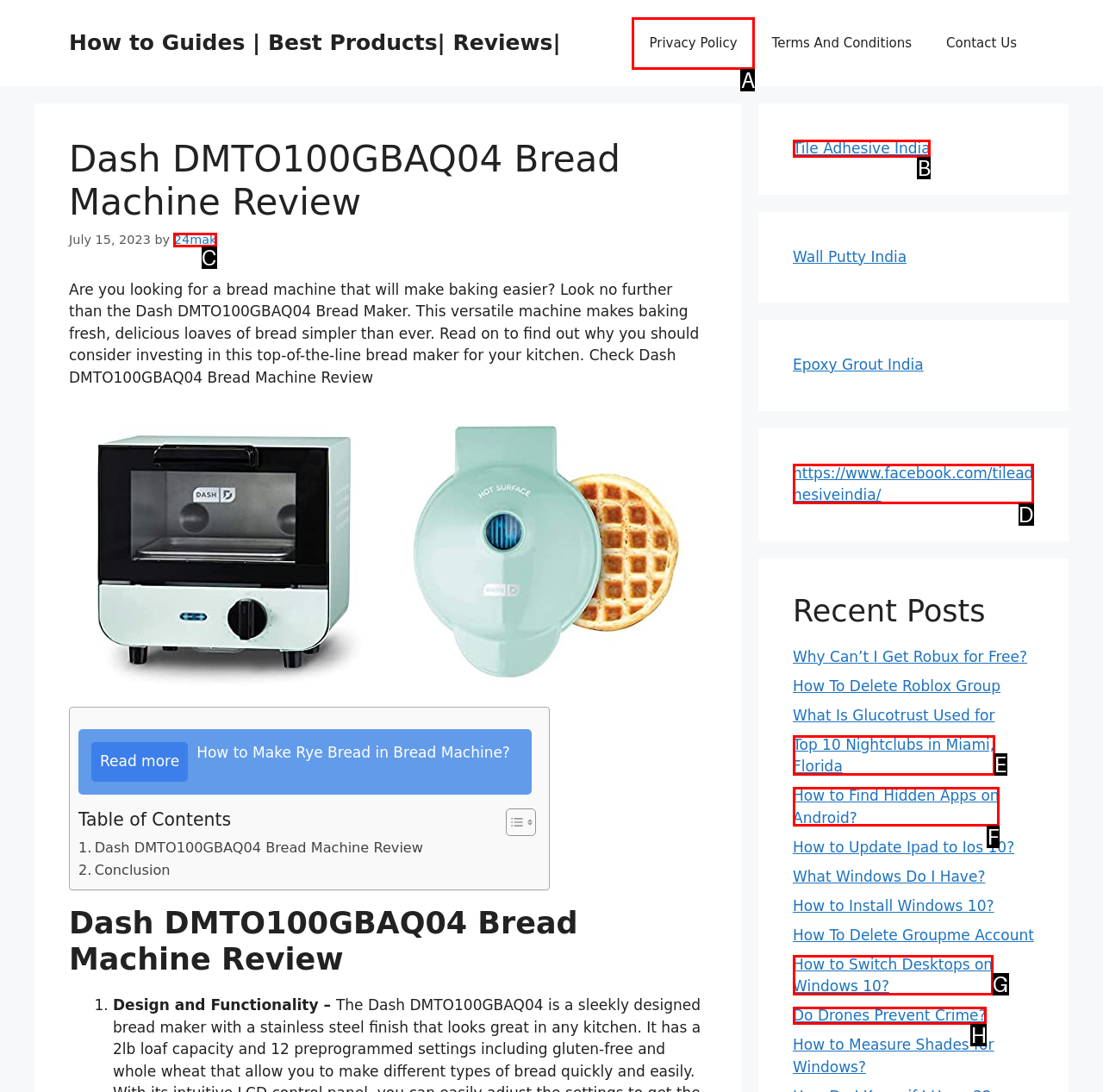Choose the UI element that best aligns with the description: https://www.facebook.com/tileadhesiveindia/
Respond with the letter of the chosen option directly.

D